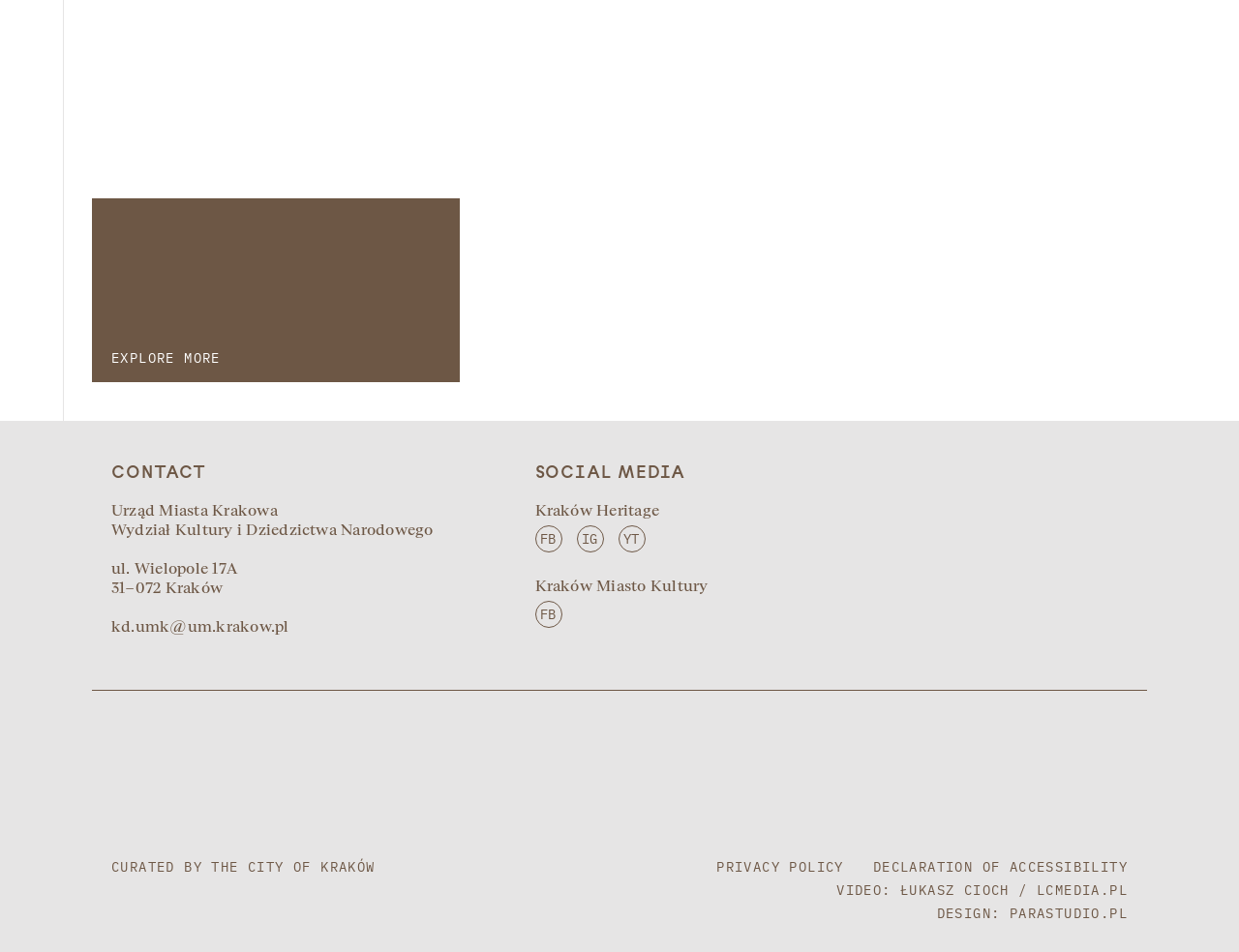What is the department responsible for culture and national heritage?
Using the image as a reference, give a one-word or short phrase answer.

Wydział Kultury i Dziedzictwa Narodowego